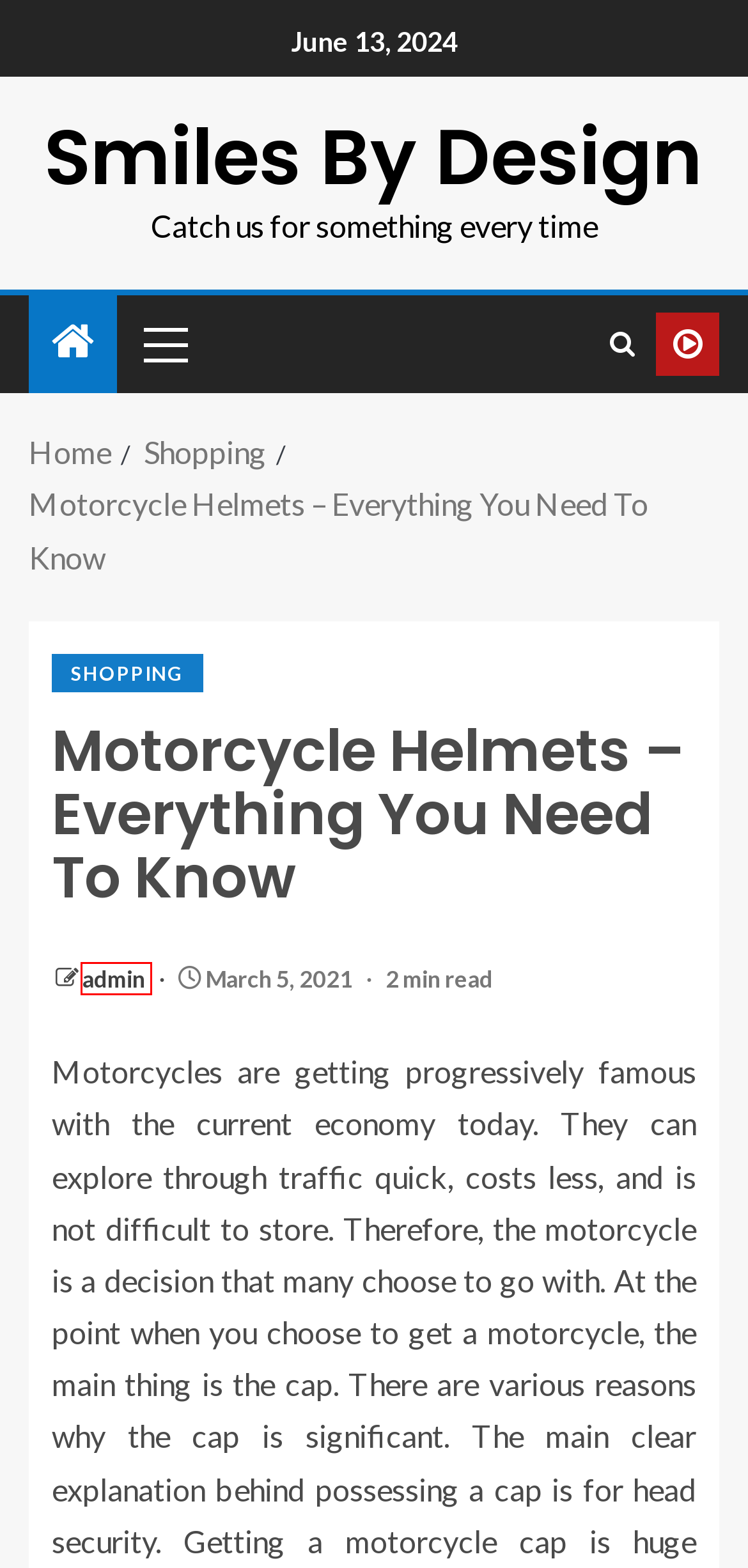A screenshot of a webpage is given, featuring a red bounding box around a UI element. Please choose the webpage description that best aligns with the new webpage after clicking the element in the bounding box. These are the descriptions:
A. October 2020 – Smiles By Design
B. Pets – Smiles By Design
C. Smiles By Design – Catch us for something every time
D. Shopping – Smiles By Design
E. Home – Smiles By Design
F. Games – Smiles By Design
G. admin – Smiles By Design
H. Track out the Advantages of Green carpet cleaning Sutherland Shire – Smiles By Design

G